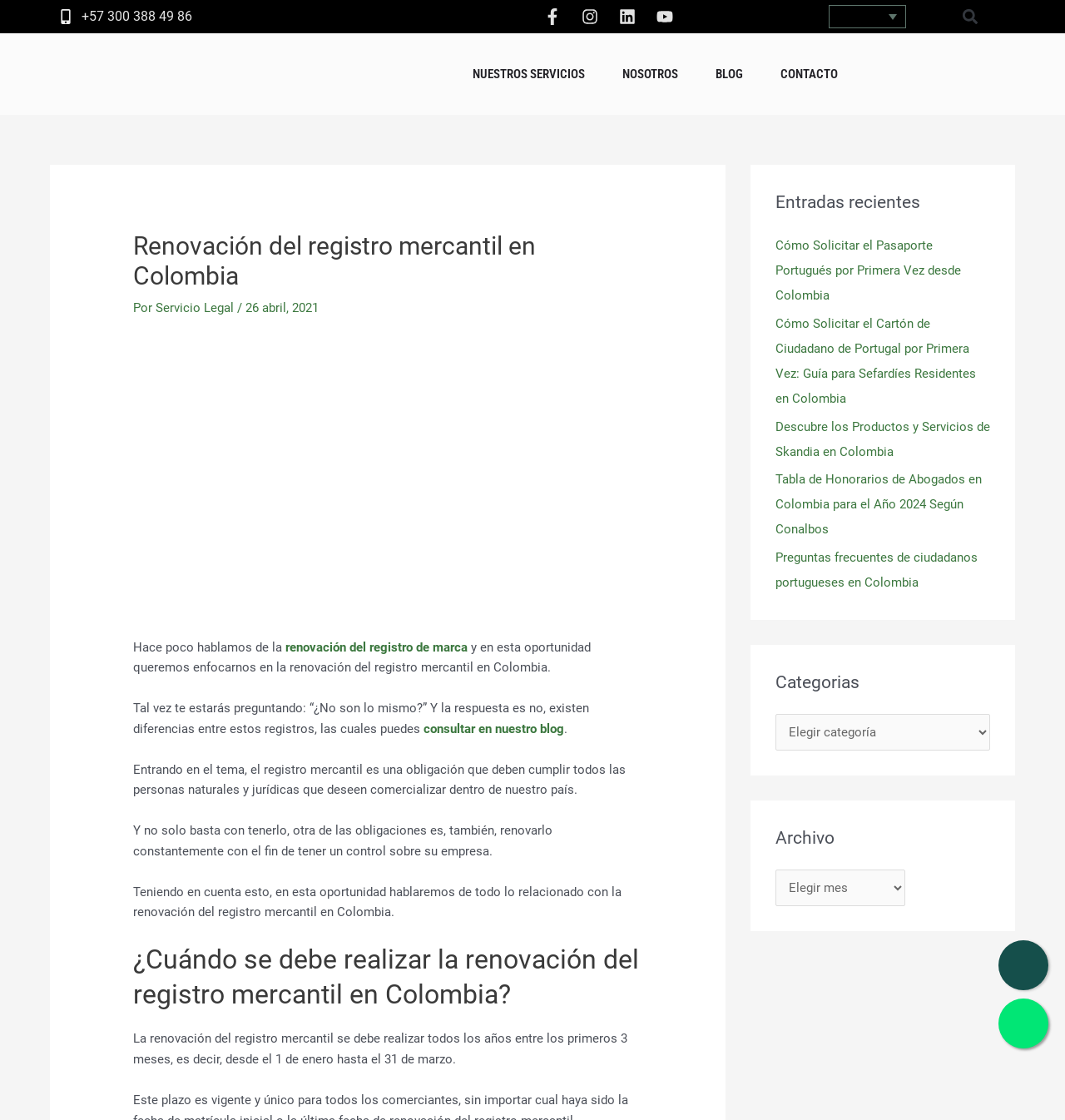Please find the bounding box coordinates of the element's region to be clicked to carry out this instruction: "Search for something".

[0.882, 0.003, 0.939, 0.027]